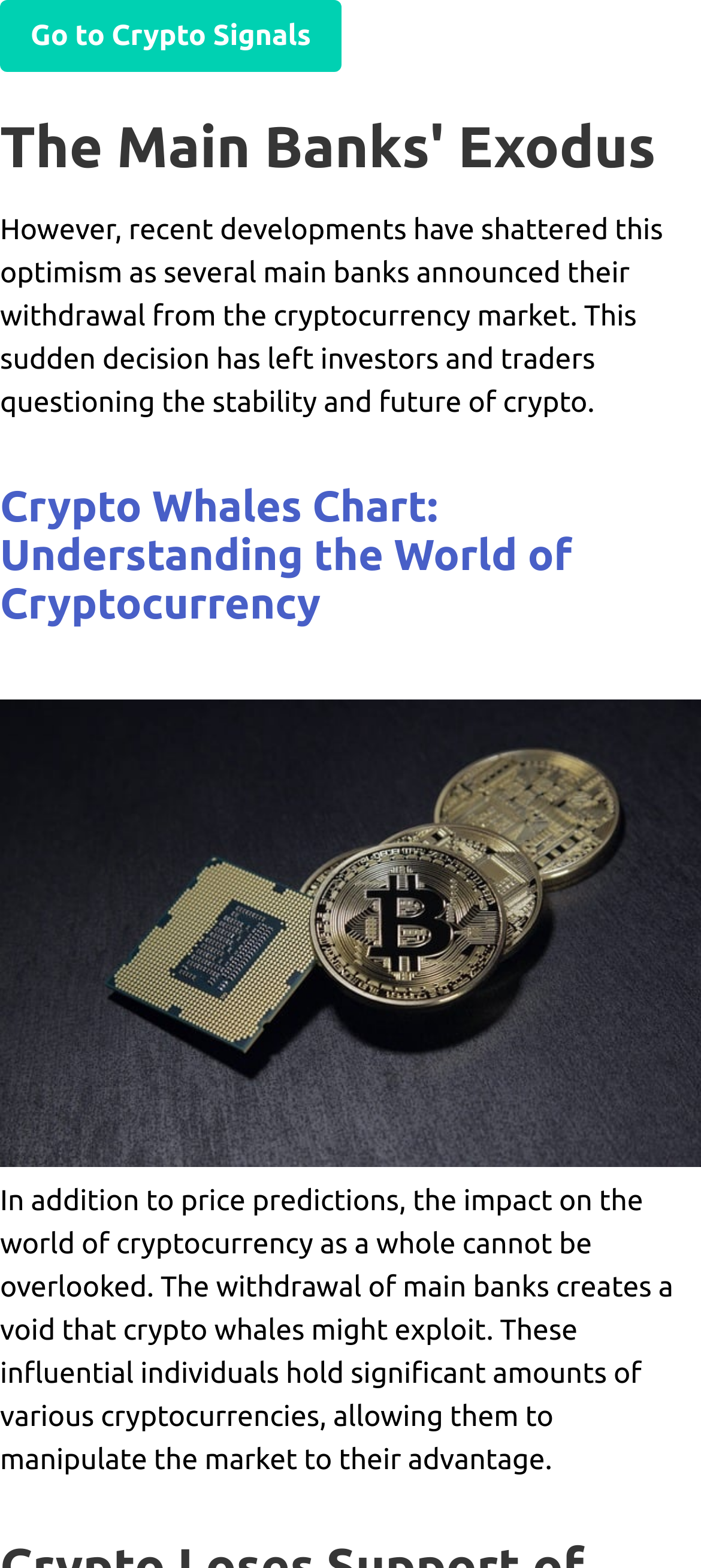Please answer the following question as detailed as possible based on the image: 
What is the purpose of the link 'Crypto Whales Chart: Understanding the World of Cryptocurrency'?

The link 'Crypto Whales Chart: Understanding the World of Cryptocurrency' is likely intended to provide further information or resources for understanding the concept of crypto whales and their role in the cryptocurrency market.